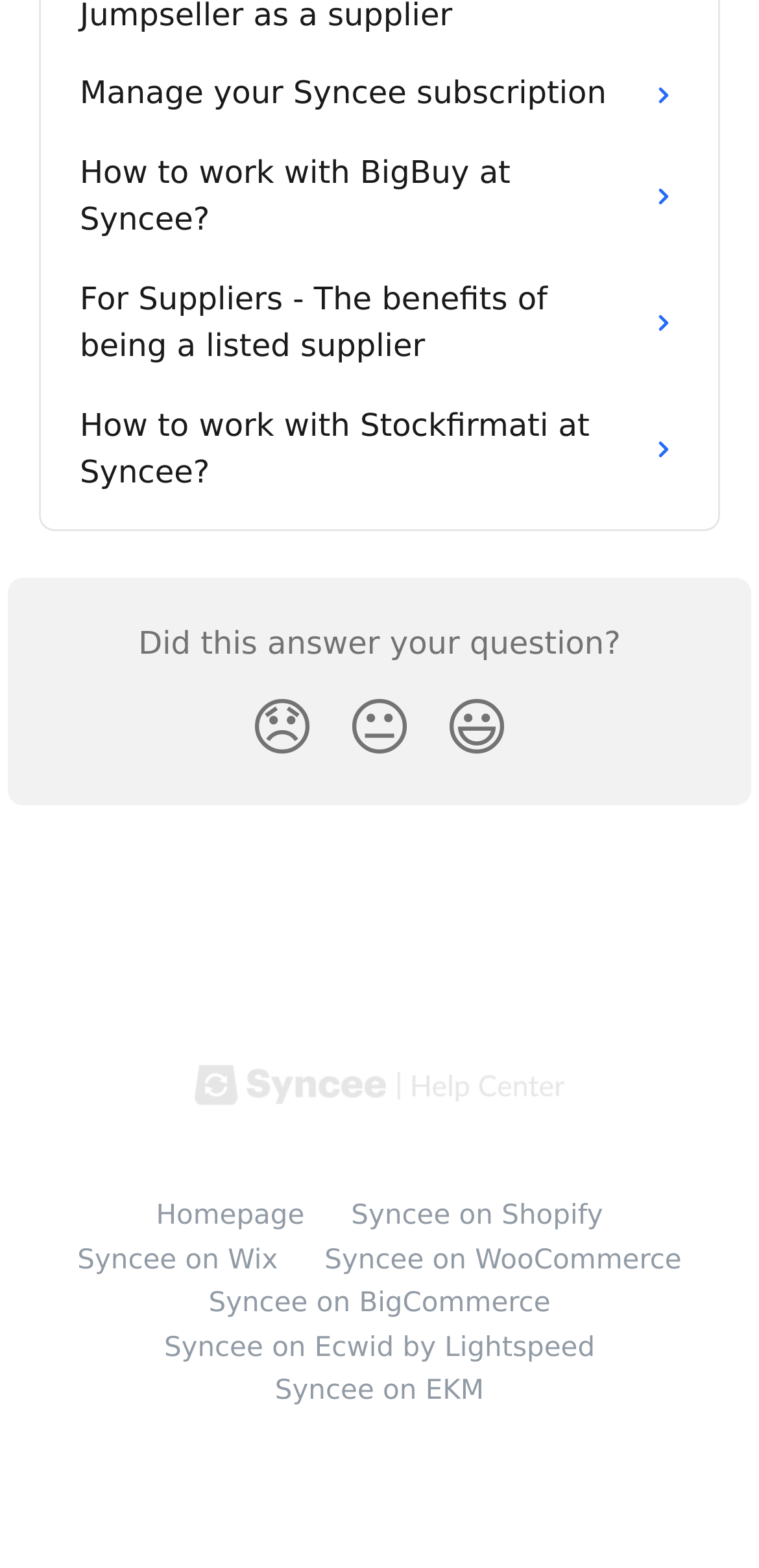Pinpoint the bounding box coordinates of the element you need to click to execute the following instruction: "Click on 'Homepage'". The bounding box should be represented by four float numbers between 0 and 1, in the format [left, top, right, bottom].

[0.205, 0.766, 0.401, 0.786]